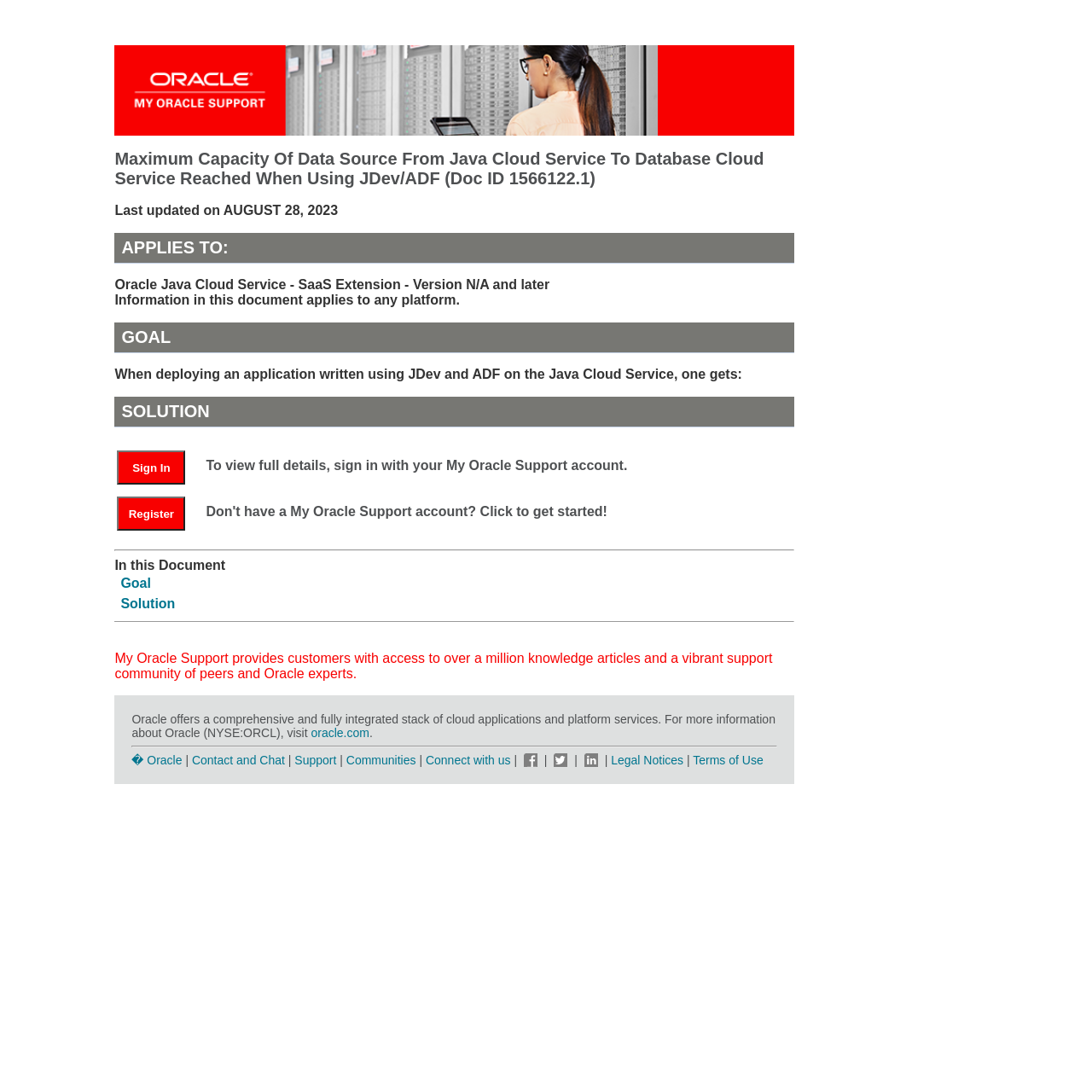What is the company mentioned in the footer section?
Based on the visual, give a brief answer using one word or a short phrase.

Oracle